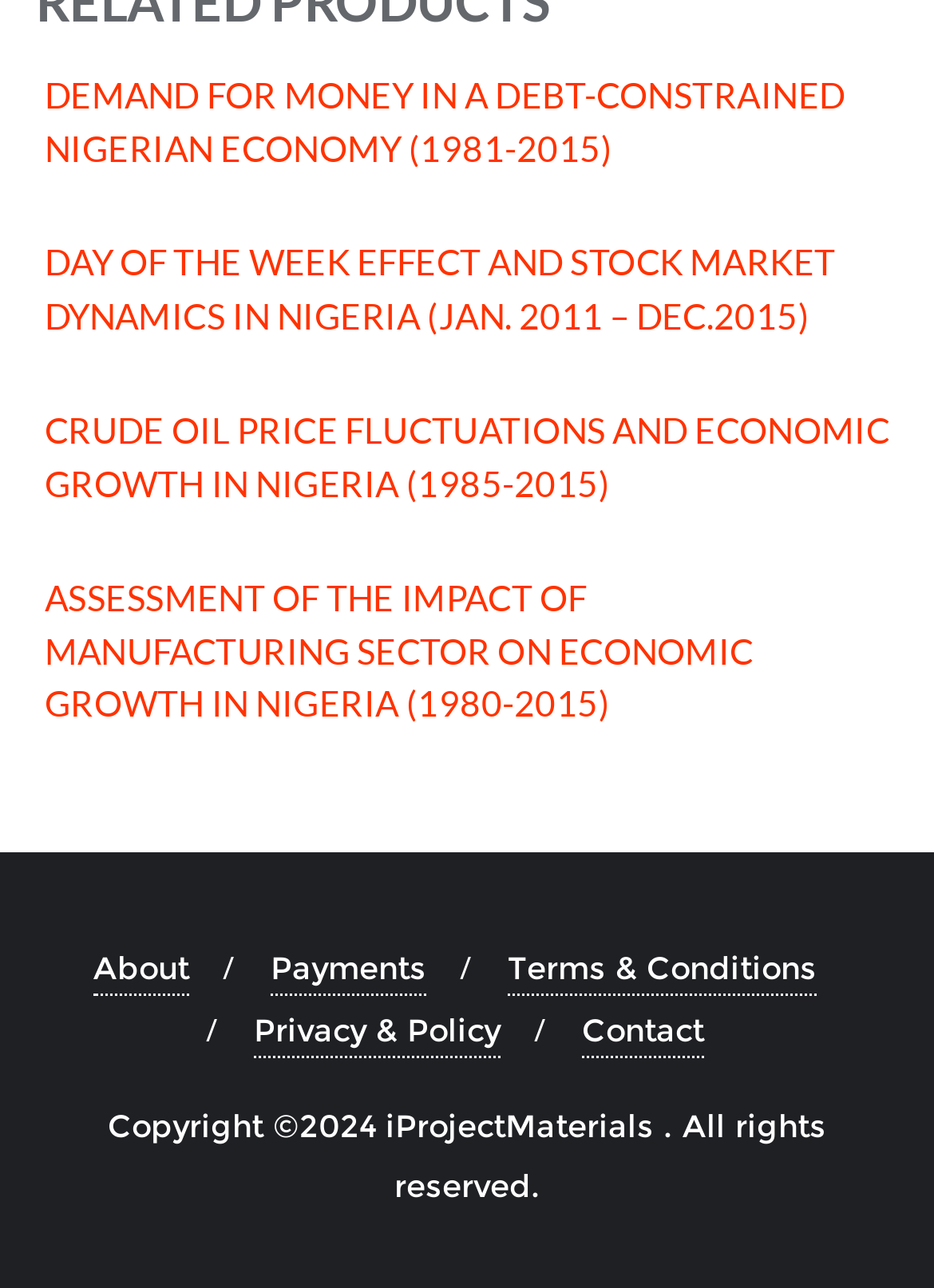Please determine the bounding box coordinates of the clickable area required to carry out the following instruction: "contact the website administrator". The coordinates must be four float numbers between 0 and 1, represented as [left, top, right, bottom].

[0.623, 0.779, 0.754, 0.821]